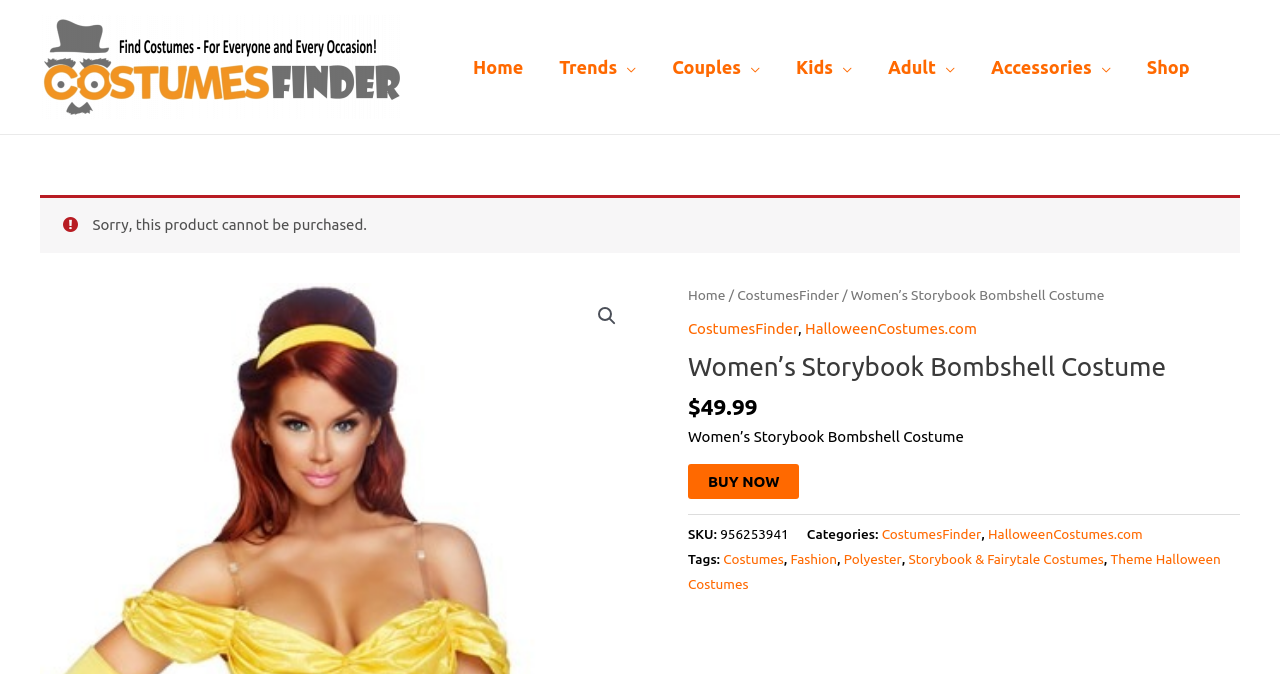Look at the image and write a detailed answer to the question: 
What is the SKU of the Women’s Storybook Bombshell Costume?

The SKU of the Women’s Storybook Bombshell Costume can be found on the webpage, specifically in the section where the product details are listed. The SKU is displayed as '956253941'.